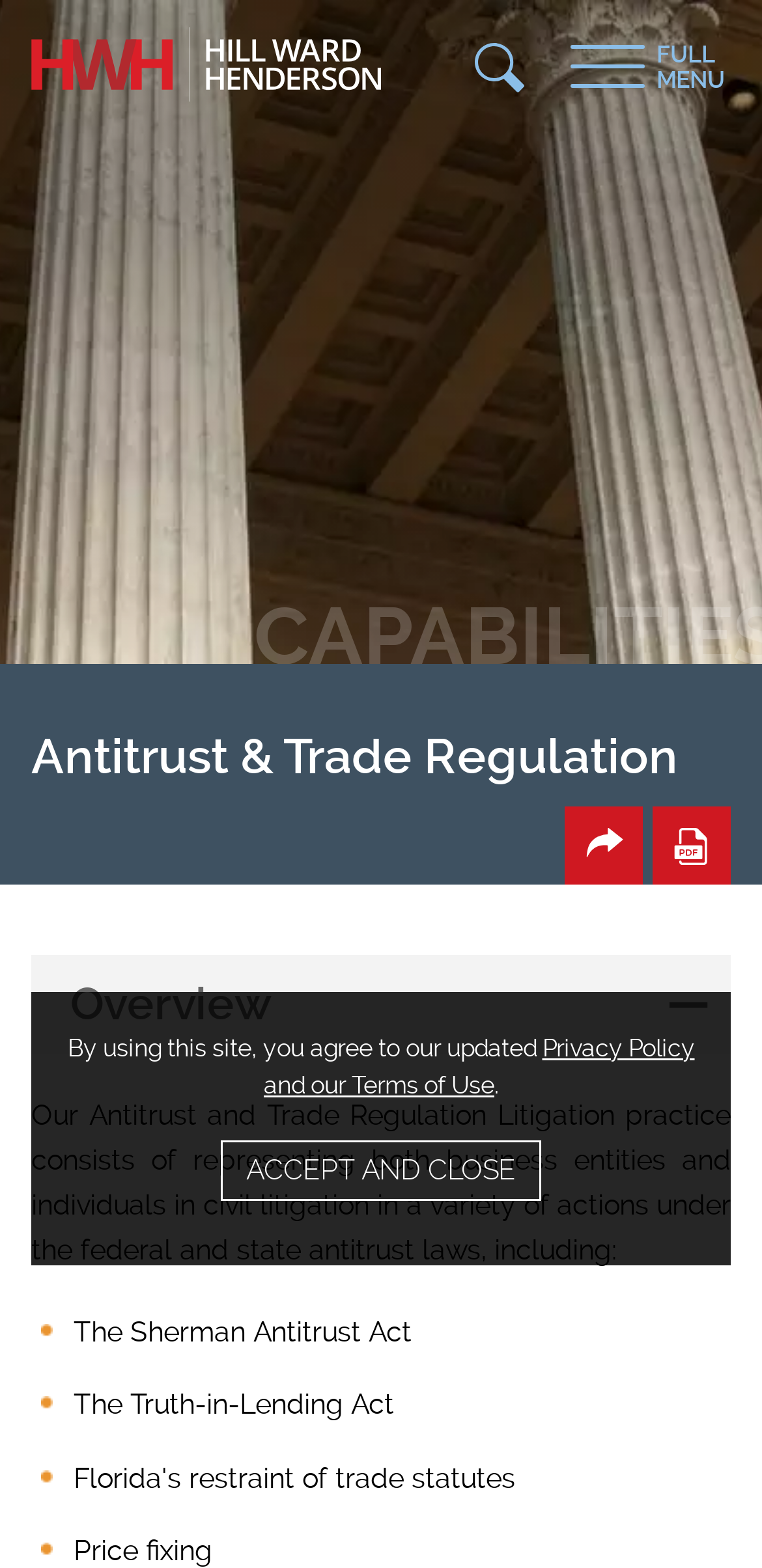Please find and report the primary heading text from the webpage.

Antitrust & Trade Regulation